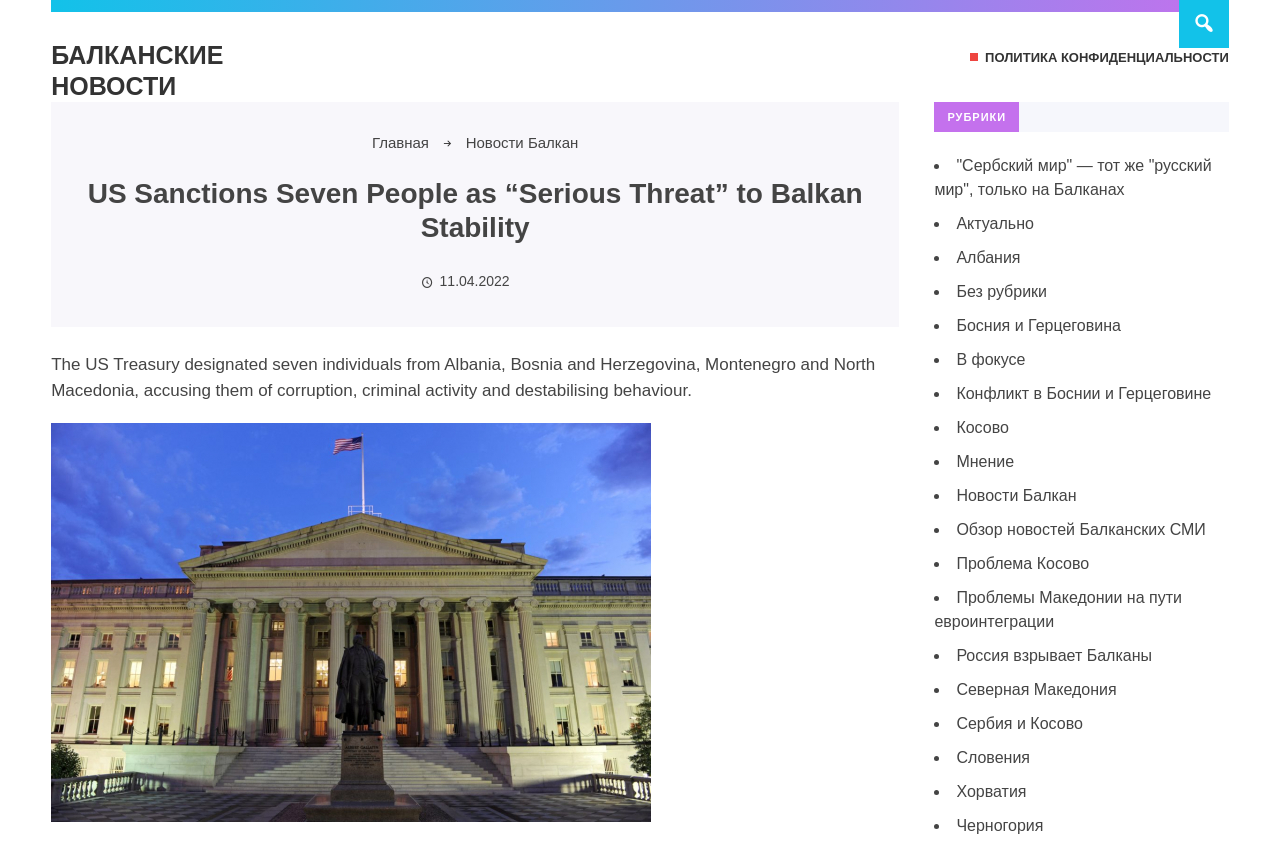Identify the main heading of the webpage and provide its text content.

US Sanctions Seven People as “Serious Threat” to Balkan Stability